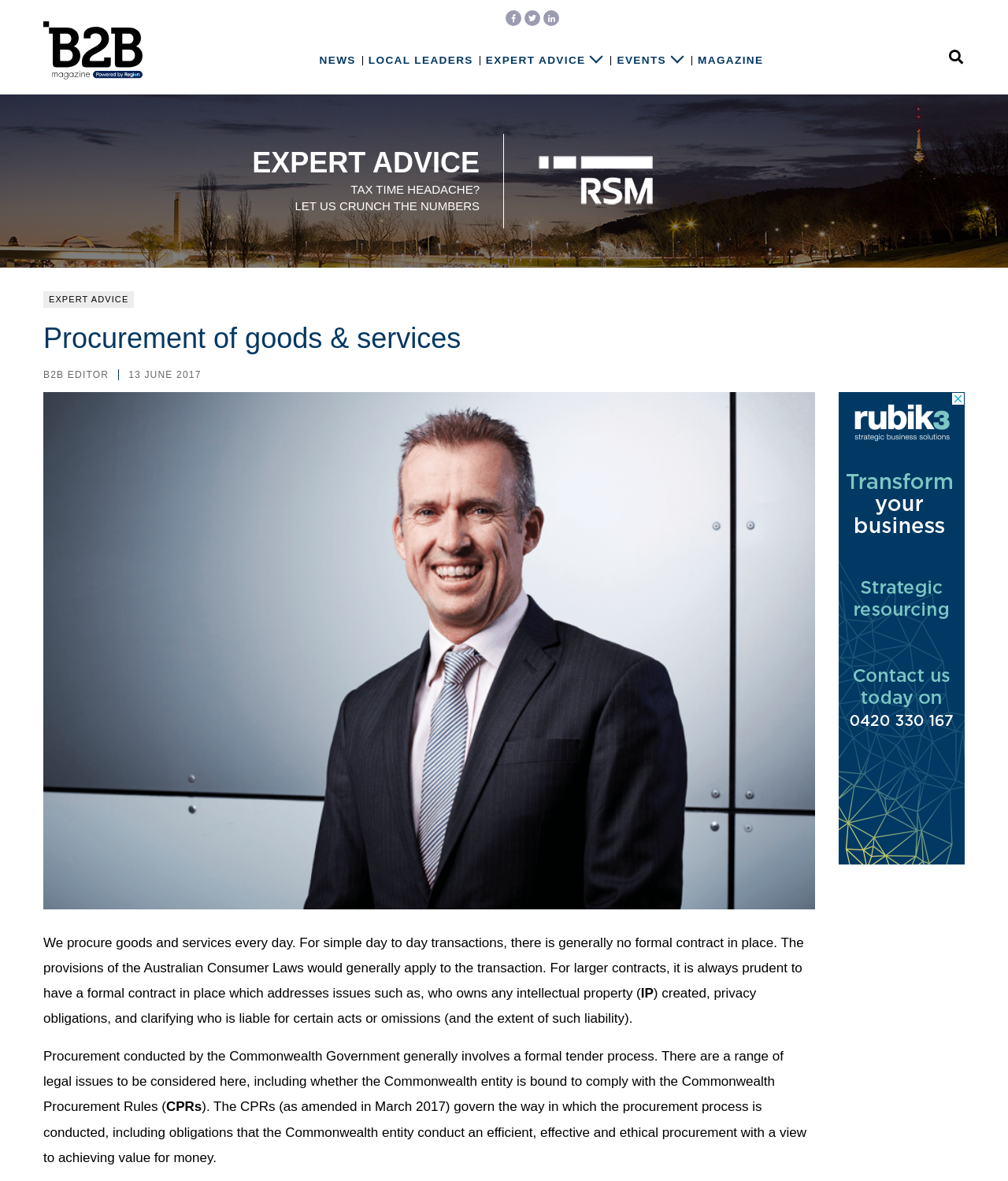Elaborate on the information and visuals displayed on the webpage.

The webpage is about procurement of goods and services, specifically focusing on the formal contracts and legal issues involved. At the top left corner, there is a logo of "B2B Magazine" with a link to the magazine's homepage. Below the logo, there are several navigation links, including "NEWS", "LOCAL LEADERS", "EXPERT ADVICE", "EVENTS", and "MAGAZINE", which are evenly spaced and aligned horizontally.

On the right side of the navigation links, there are three social media icons, represented by Unicode characters. Below these icons, there is a heading "EXPERT ADVICE" in a larger font size. Underneath the heading, there are two paragraphs of text, with the first paragraph asking "TAX TIME HEADACHE?" and the second paragraph offering to "LET US CRUNCH THE NUMBERS". To the right of these paragraphs, there is an image.

Below the image, there is a horizontal line that spans the entire width of the page. Below the line, there is a heading "Procurement of goods & services" in a larger font size. Underneath the heading, there is a link to "B2B EDITOR" and a date "13 JUNE 2017". To the right of the date, there is a large image that takes up most of the page width.

Below the image, there is a long paragraph of text that discusses the procurement of goods and services, including the importance of formal contracts and the application of Australian Consumer Laws. The text is divided into several sections, with headings and subheadings. There are also several links and abbreviations, such as "IP" and "CPRs", which are explained in the surrounding text.

At the bottom right corner of the page, there is an advertisement iframe. Above the iframe, there is a link to "TOP" with an arrow icon.